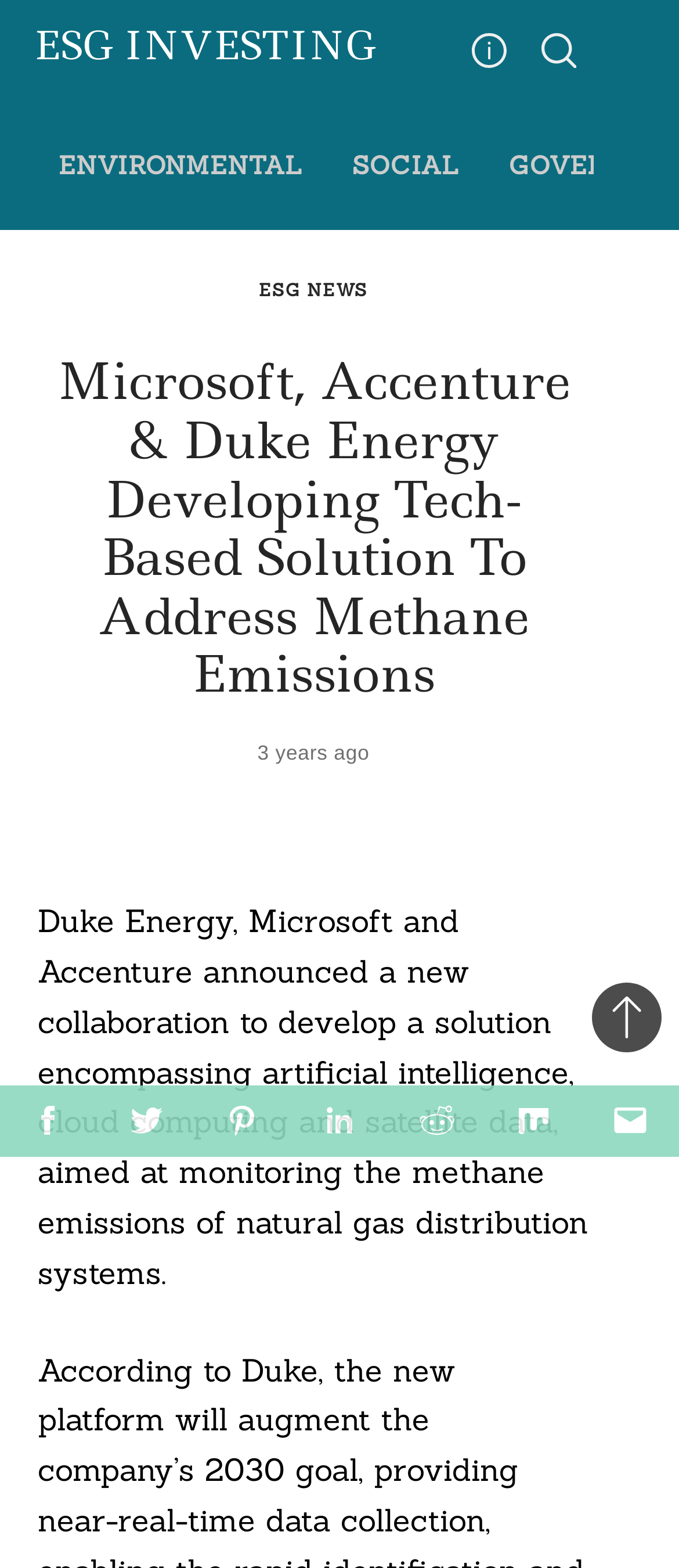What is the purpose of the collaboration between Duke Energy, Microsoft, and Accenture?
Utilize the image to construct a detailed and well-explained answer.

I read the text in the news article and found that the collaboration is aimed at monitoring the methane emissions of natural gas distribution systems using artificial intelligence, cloud computing, and satellite data.